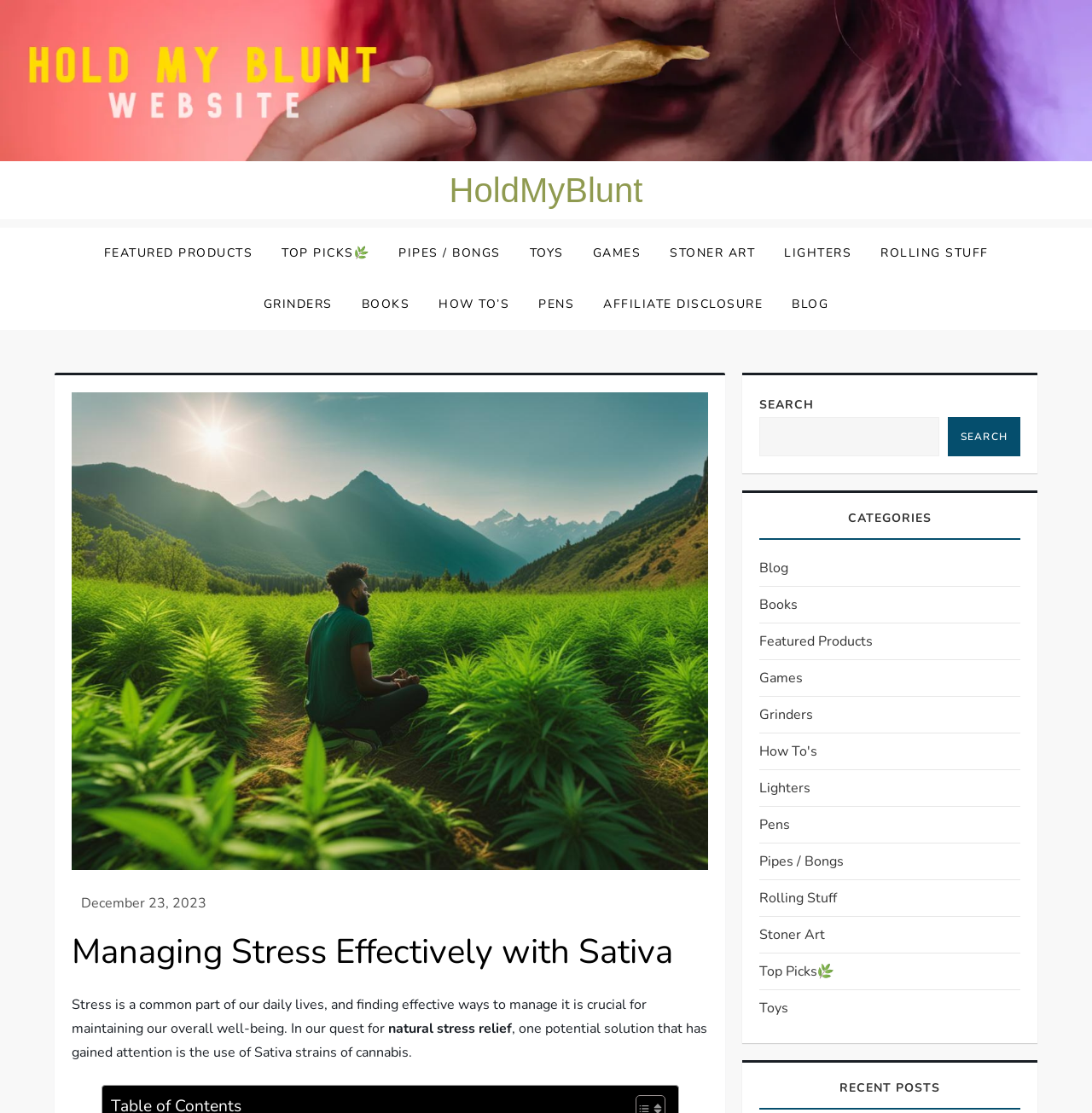Illustrate the webpage with a detailed description.

This webpage is about managing stress effectively with Sativa, a strain of cannabis. At the top, there is a navigation menu with multiple links, including "HoldMyBlunt", "FEATURED PRODUCTS", "TOP PICKS", "PIPES / BONGS", "TOYS", "GAMES", "STONER ART", "LIGHTERS", "ROLLING STUFF", "GRINDERS", "BOOKS", "HOW TO’S", "PENS", and "AFFILIATE DISCLOSURE". 

Below the navigation menu, there is a blog section with a heading "Managing Stress Effectively with Sativa". This section contains an image related to Sativa for stress management, a link to a blog post with a date "December 23, 2023", and a brief introduction to the topic of stress management. The introduction is divided into three paragraphs, discussing the importance of managing stress, the quest for natural stress relief, and the potential solution of using Sativa strains of cannabis.

To the right of the blog section, there is a search bar with a label "SEARCH" and a search button. Below the search bar, there is a list of categories, including "Blog", "Books", "Featured Products", "Games", "Grinders", "How To's", "Lighters", "Pens", "Pipes / Bongs", "Rolling Stuff", "Stoner Art", "Top Picks", and "Toys". 

At the bottom of the page, there is a section labeled "RECENT POSTS".